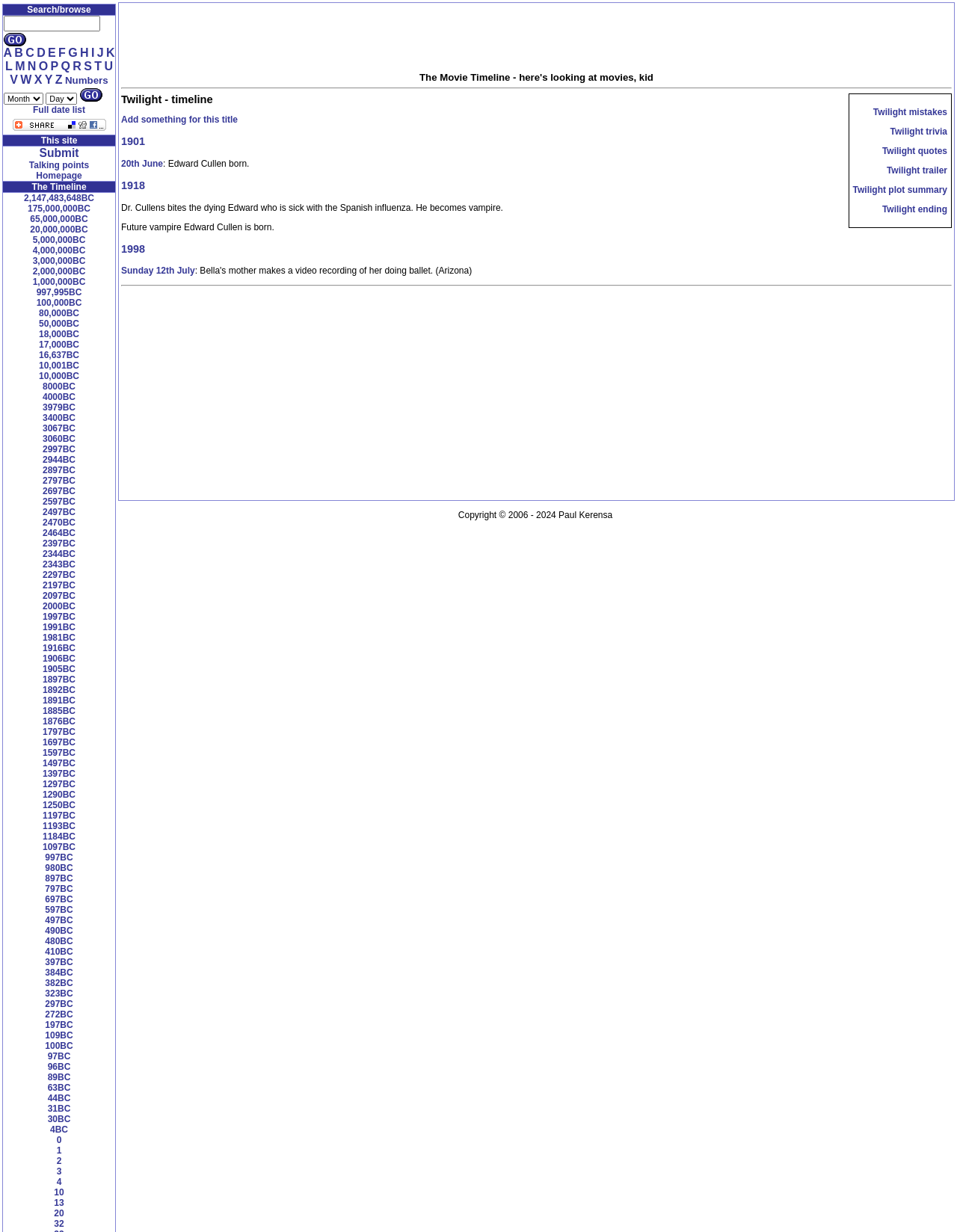Determine the bounding box coordinates of the clickable region to carry out the instruction: "Search for a movie".

[0.004, 0.013, 0.105, 0.025]